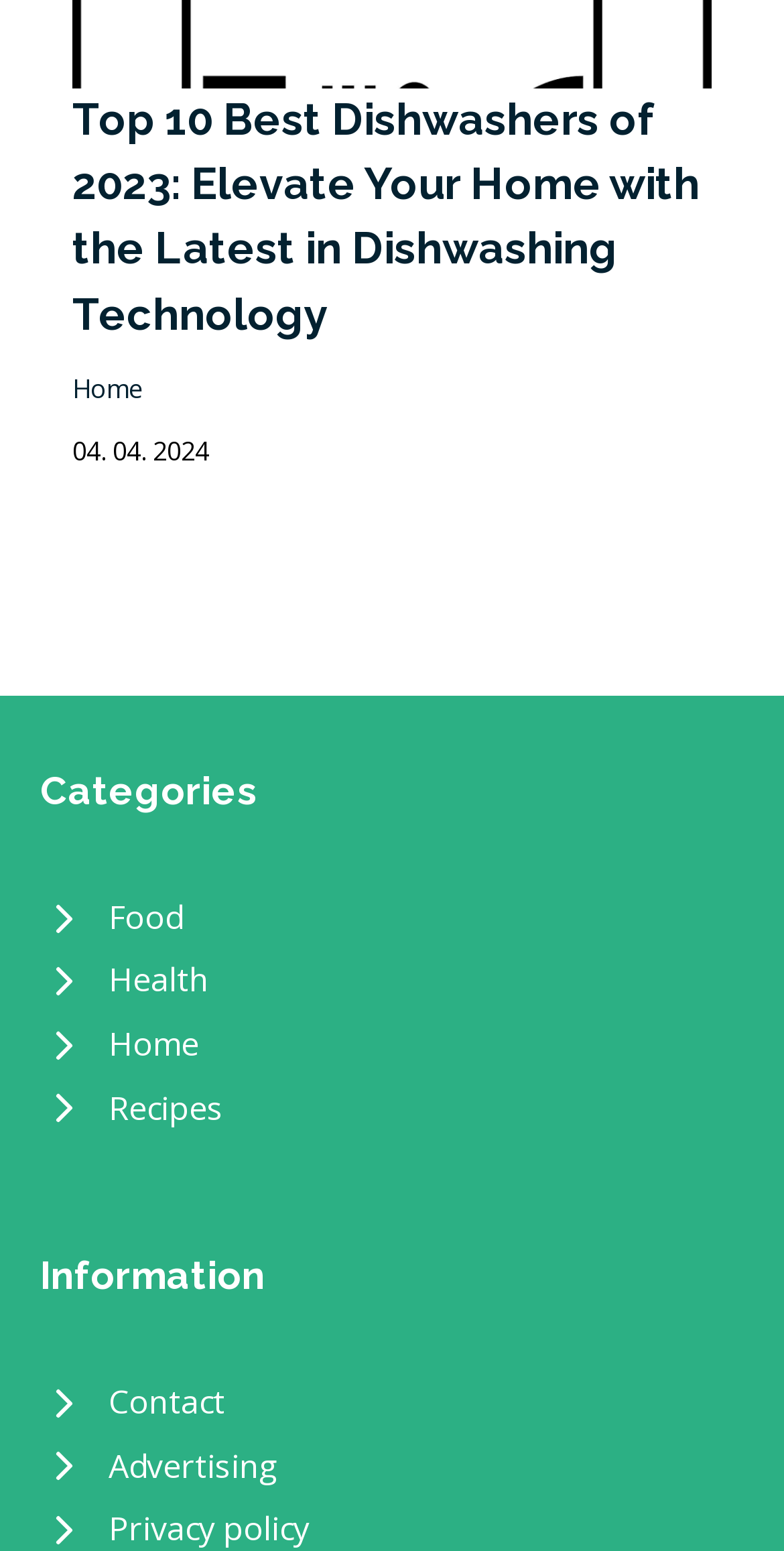Pinpoint the bounding box coordinates of the area that must be clicked to complete this instruction: "Read the 'Top 10 Best Dishwashers of 2023' heading".

[0.092, 0.057, 0.908, 0.225]